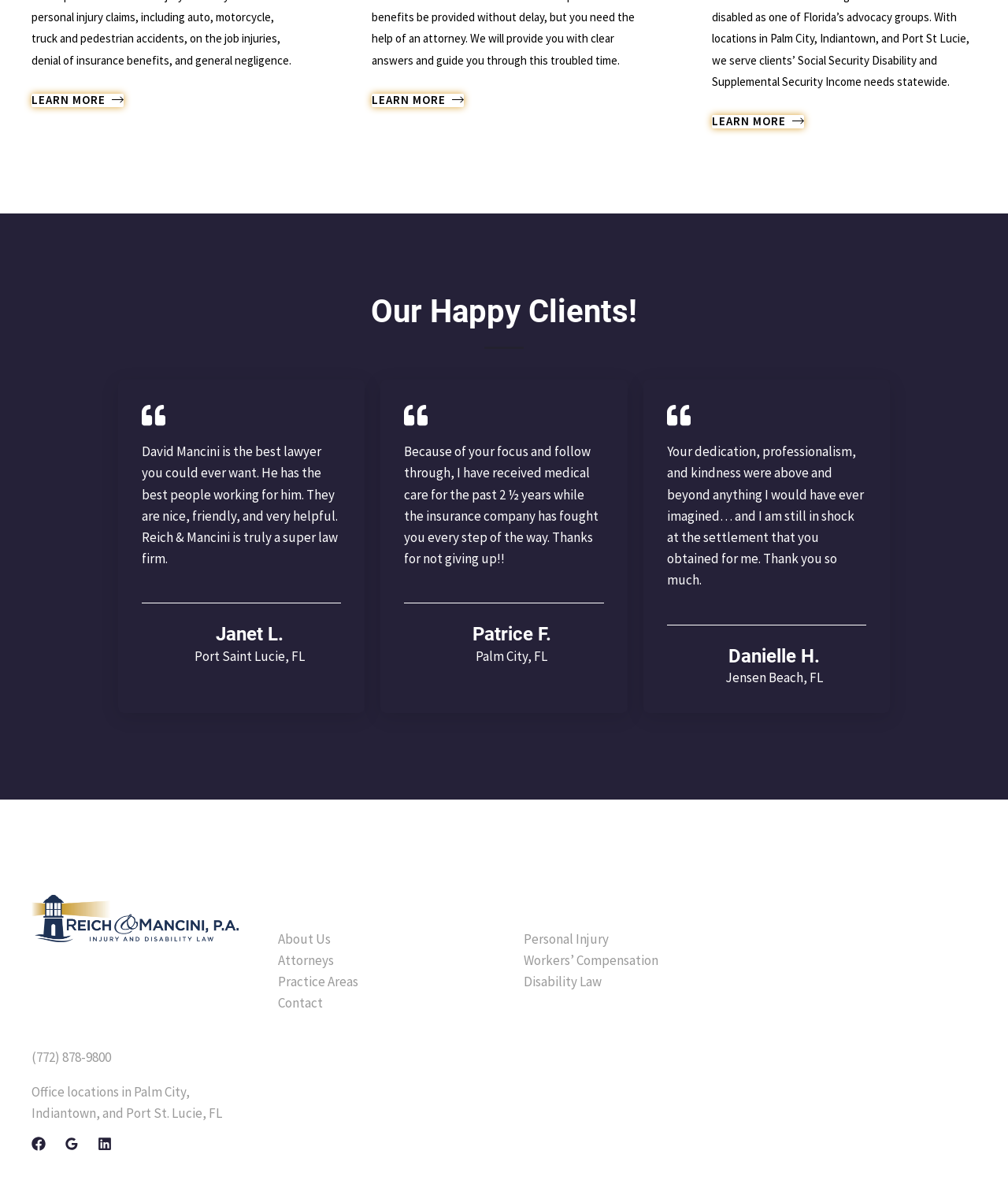What is the phone number of the firm?
Based on the image, answer the question in a detailed manner.

The phone number of the firm is listed in the footer section of the webpage, which provides contact information for the firm.